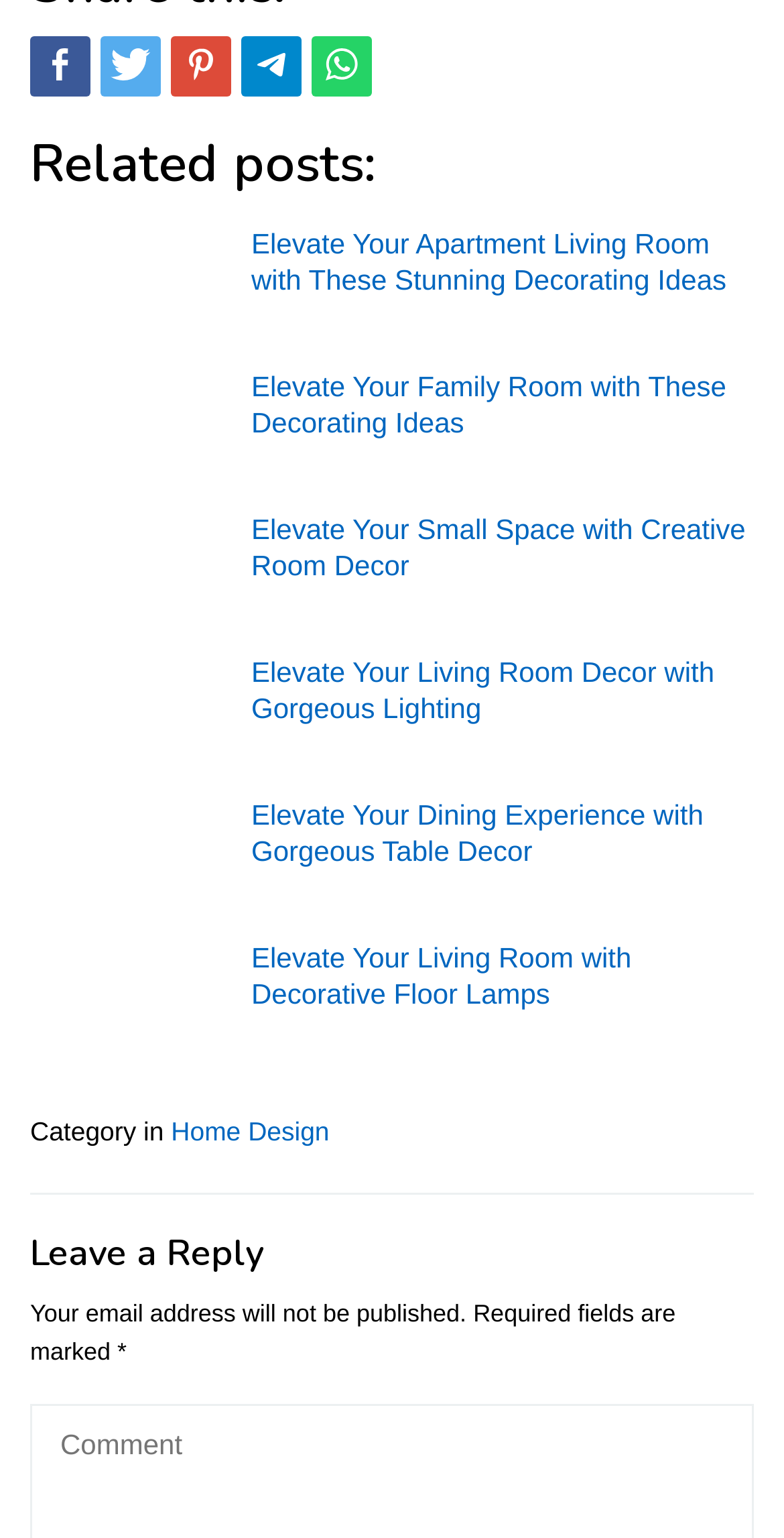Pinpoint the bounding box coordinates of the area that should be clicked to complete the following instruction: "Open the 'Menu'". The coordinates must be given as four float numbers between 0 and 1, i.e., [left, top, right, bottom].

None